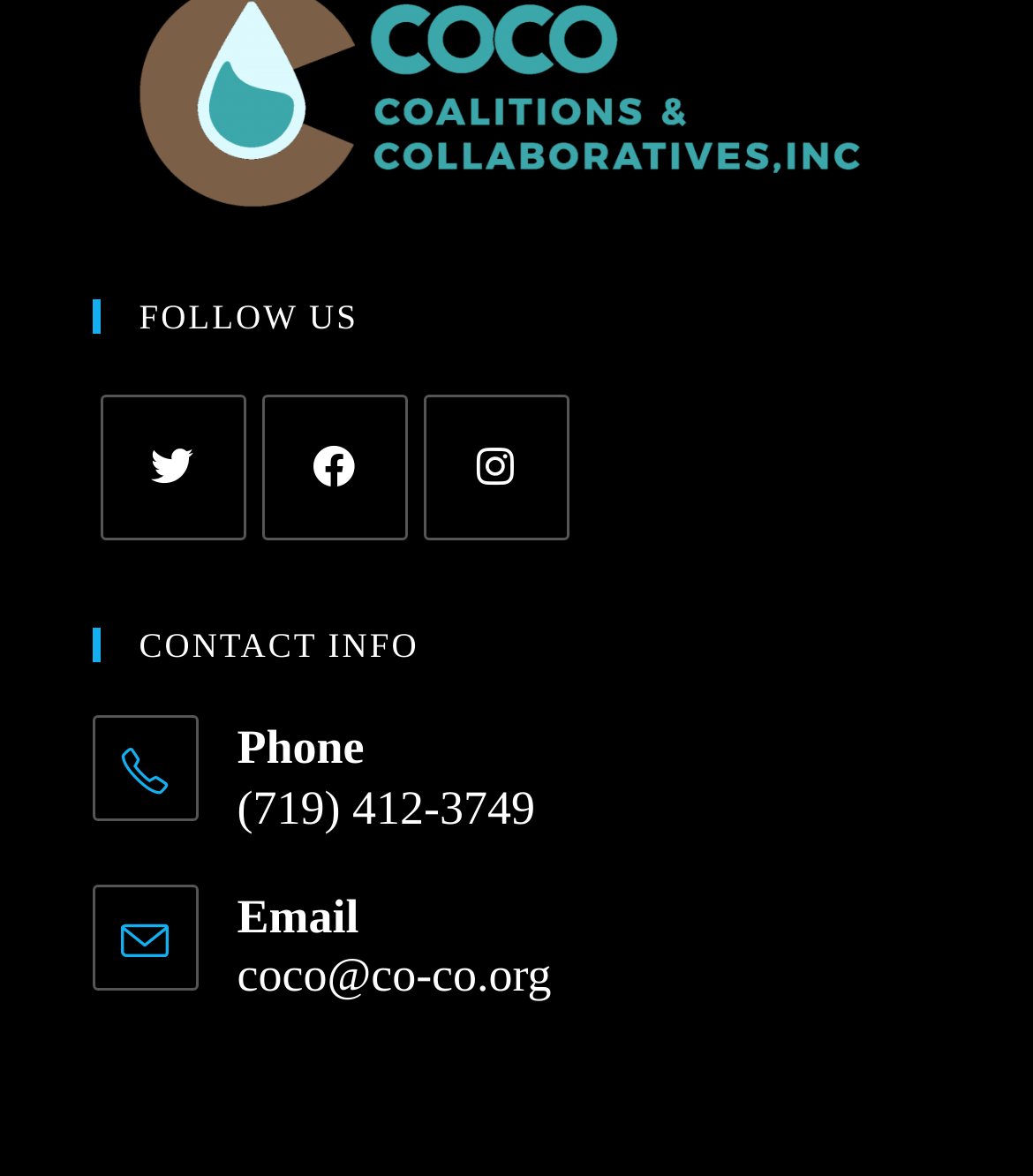Locate the bounding box coordinates for the element described below: "Give us a call!". The coordinates must be four float values between 0 and 1, formatted as [left, top, right, bottom].

None